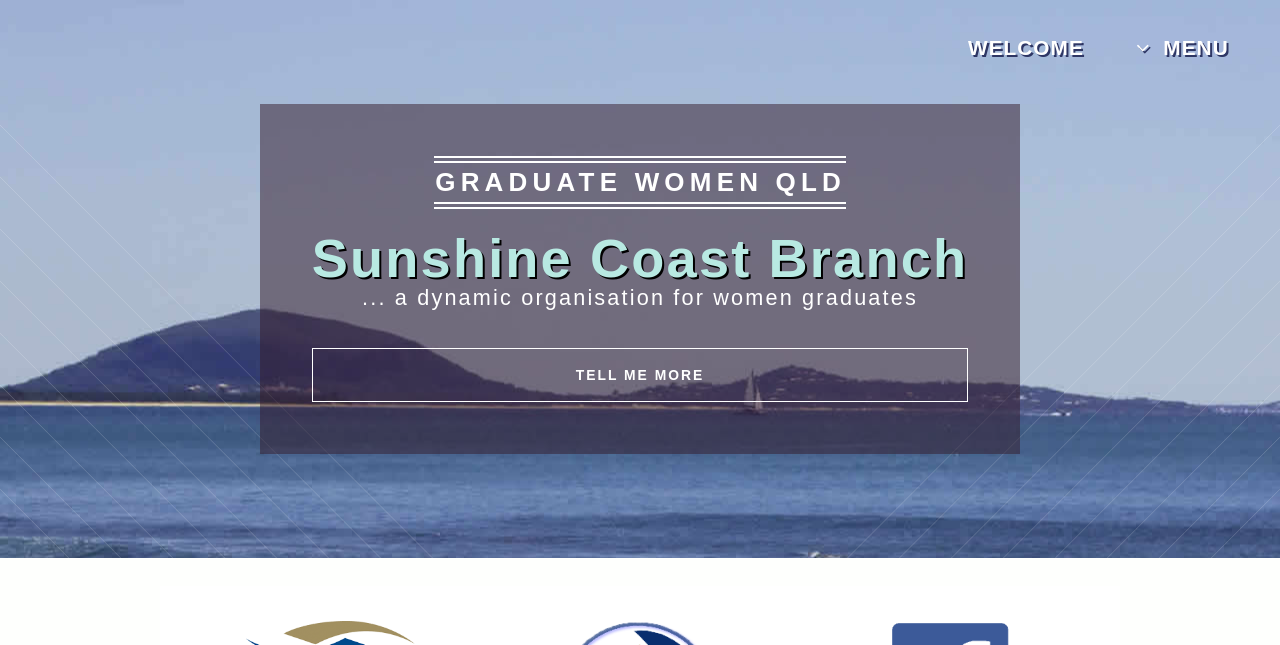Given the element description Menu, predict the bounding box coordinates for the UI element in the webpage screenshot. The format should be (top-left x, top-left y, bottom-right x, bottom-right y), and the values should be between 0 and 1.

[0.874, 0.038, 0.973, 0.112]